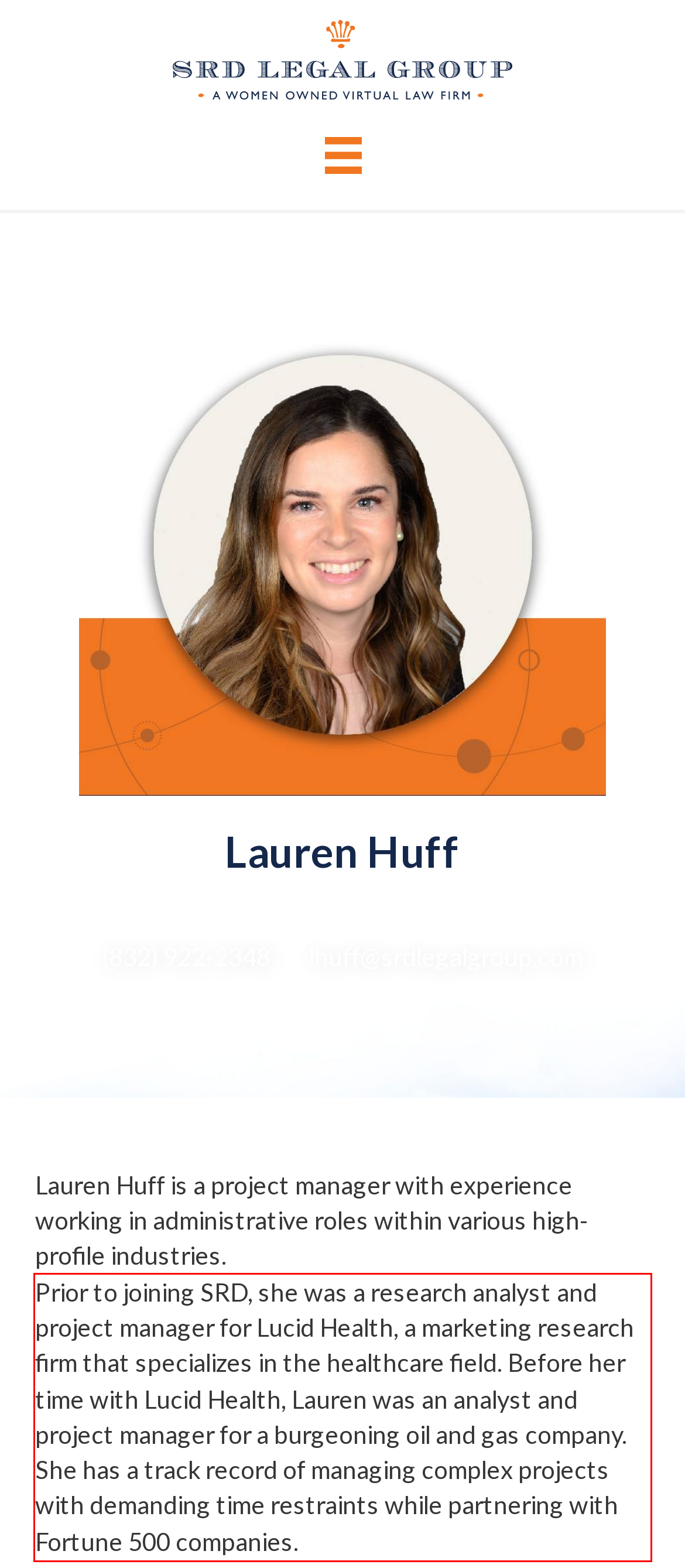Please identify and extract the text from the UI element that is surrounded by a red bounding box in the provided webpage screenshot.

Prior to joining SRD, she was a research analyst and project manager for Lucid Health, a marketing research firm that specializes in the healthcare field. Before her time with Lucid Health, Lauren was an analyst and project manager for a burgeoning oil and gas company. She has a track record of managing complex projects with demanding time restraints while partnering with Fortune 500 companies.